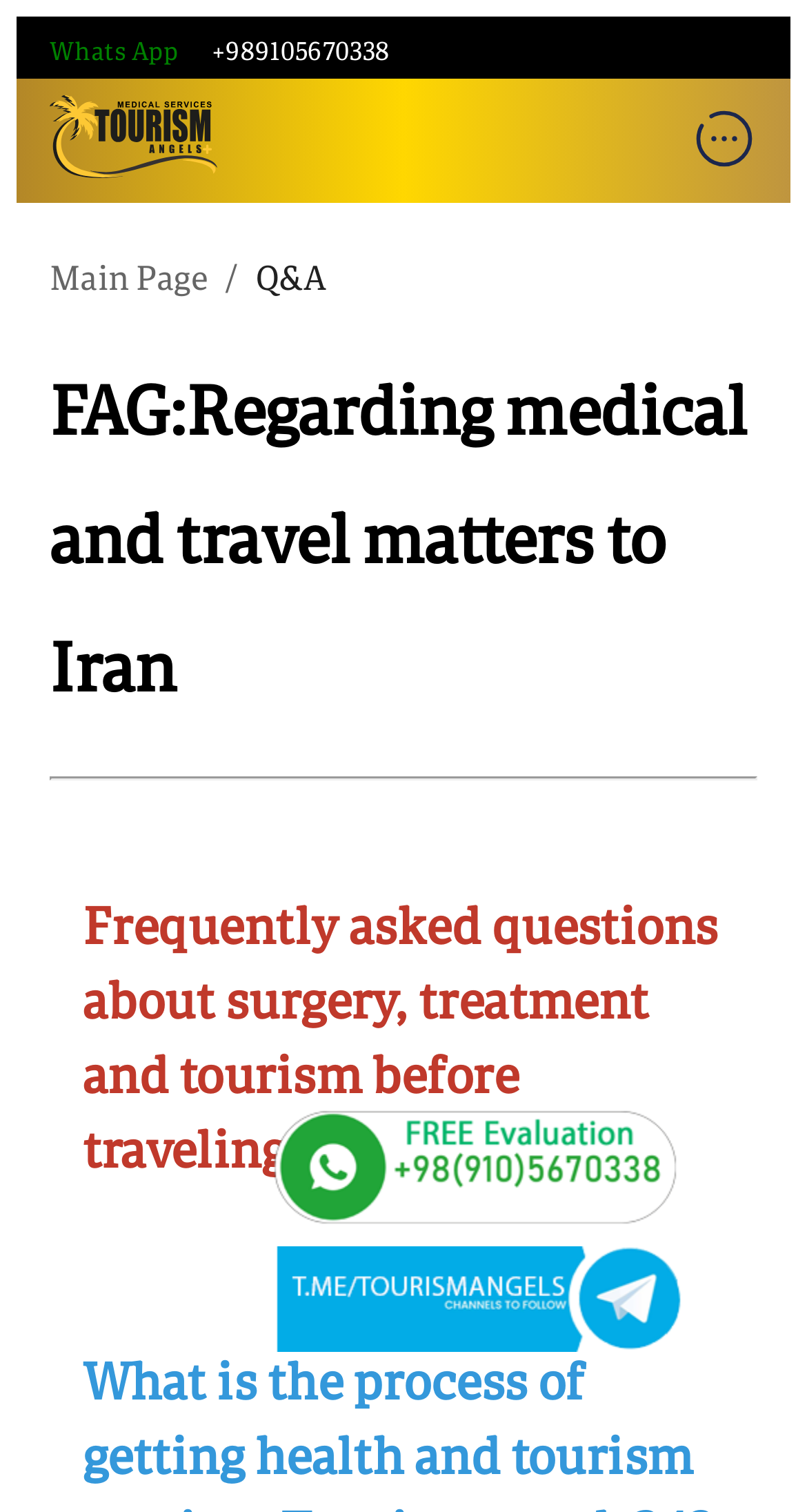Use a single word or phrase to respond to the question:
What is the company's WhatsApp number?

+989105670338